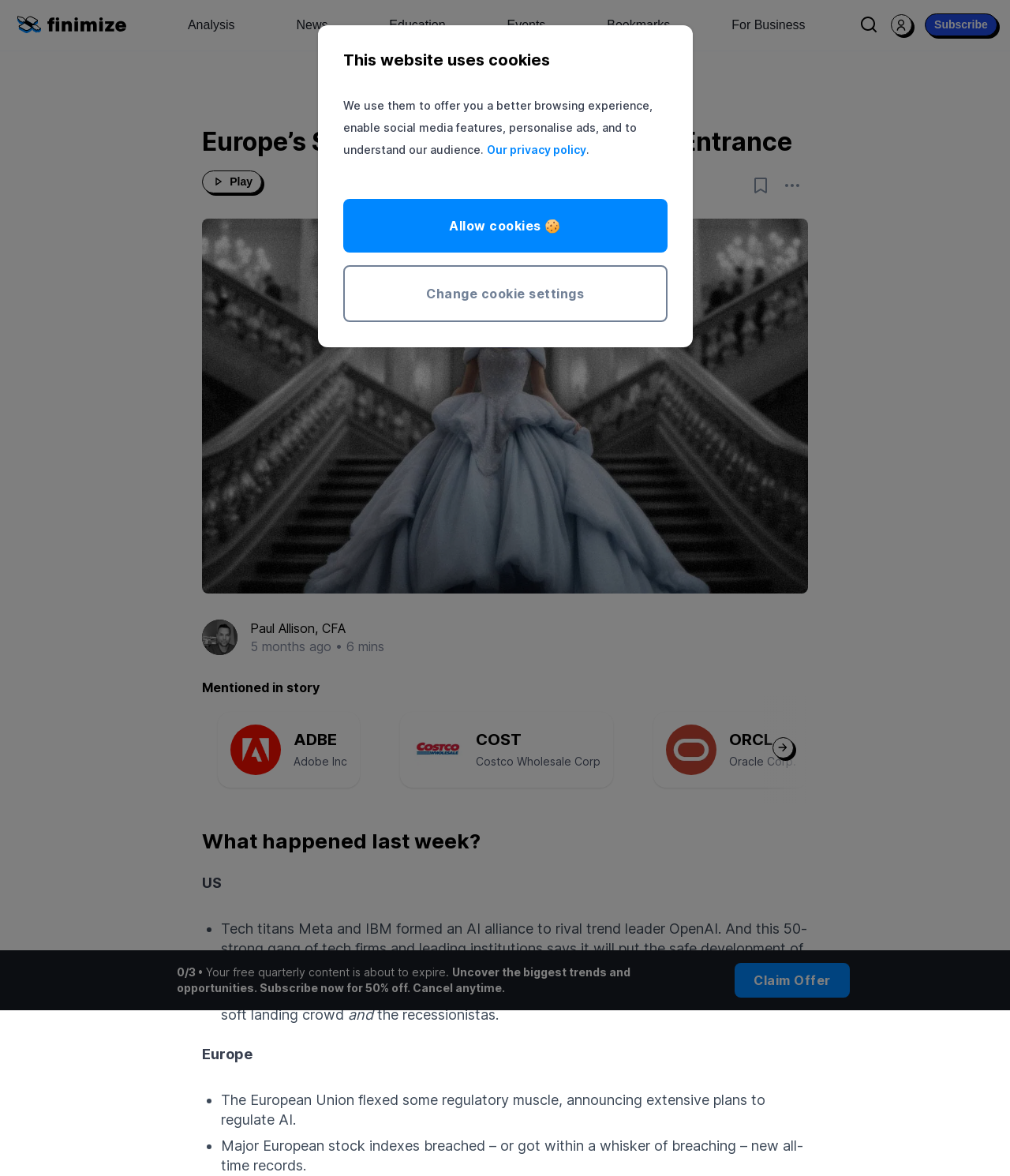Can you find the bounding box coordinates for the element that needs to be clicked to execute this instruction: "Open the search"? The coordinates should be given as four float numbers between 0 and 1, i.e., [left, top, right, bottom].

[0.85, 0.013, 0.869, 0.031]